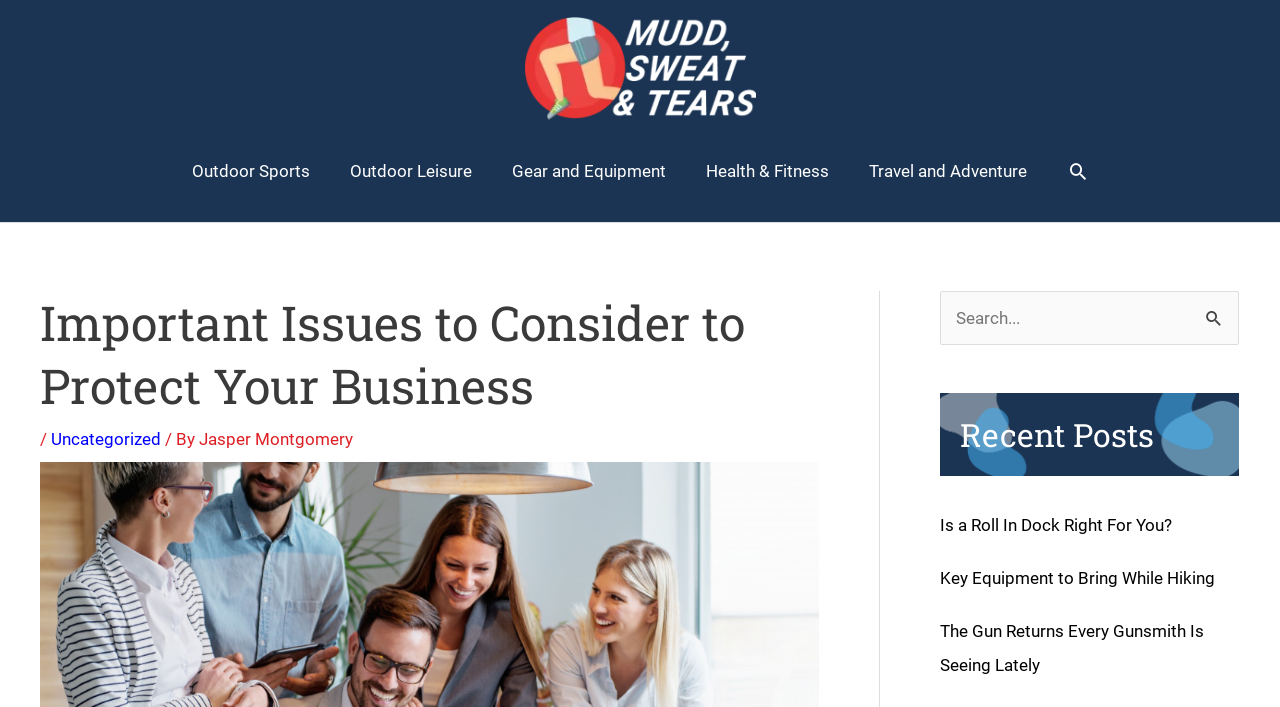What is the category of the current article?
Using the image as a reference, answer the question in detail.

I found the category by looking at the text next to the '/' symbol, which is 'Uncategorized'.